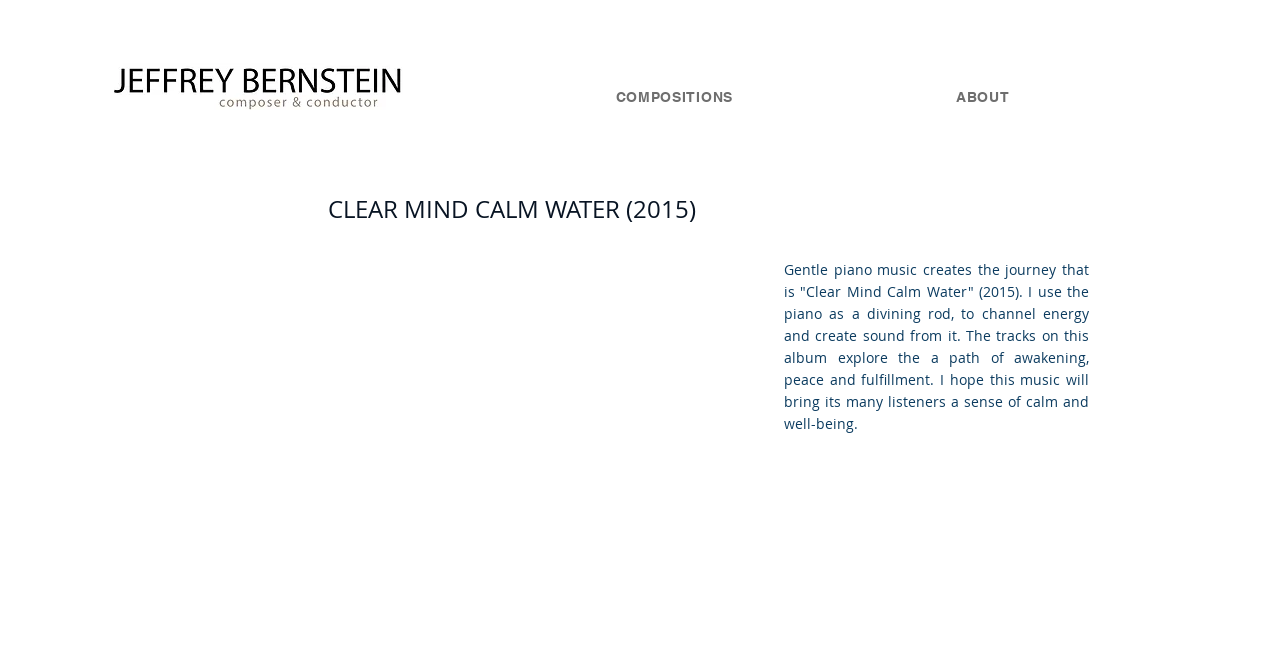Provide the bounding box coordinates for the UI element that is described as: "COMPOSITIONS".

[0.397, 0.12, 0.657, 0.175]